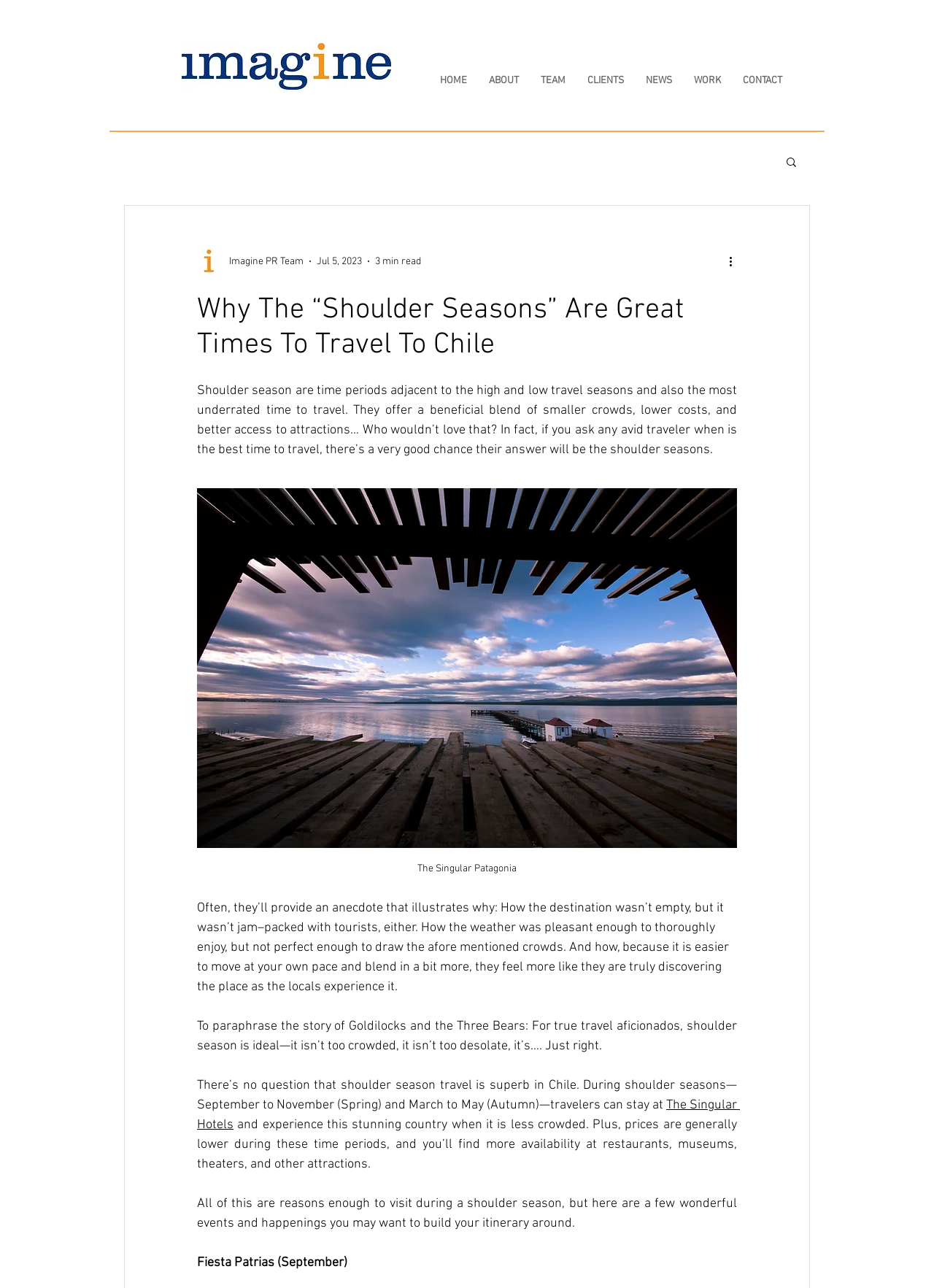Convey a detailed summary of the webpage, mentioning all key elements.

This webpage is about traveling to Chile during the "shoulder seasons", which are time periods adjacent to the high and low travel seasons. The page has a logo of "Imagine PR" at the top left corner, and a navigation menu at the top right corner with links to "HOME", "ABOUT", "TEAM", "CLIENTS", "NEWS", "WORK", and "CONTACT". 

Below the navigation menu, there is a search button with a magnifying glass icon. On the left side of the page, there is a writer's picture and a brief description of the article, including the date "Jul 5, 2023" and a "3 min read" indication.

The main content of the page is an article with the title "Why The “Shoulder Seasons” Are Great Times To Travel To Chile". The article is divided into several paragraphs, describing the benefits of traveling during the shoulder seasons, such as smaller crowds, lower costs, and better access to attractions. 

There are several images on the page, including a picture related to "The Singular Patagonia" and a figcaption below it. The article also mentions some events and happenings in Chile during the shoulder seasons, such as "Fiesta Patrias" in September.